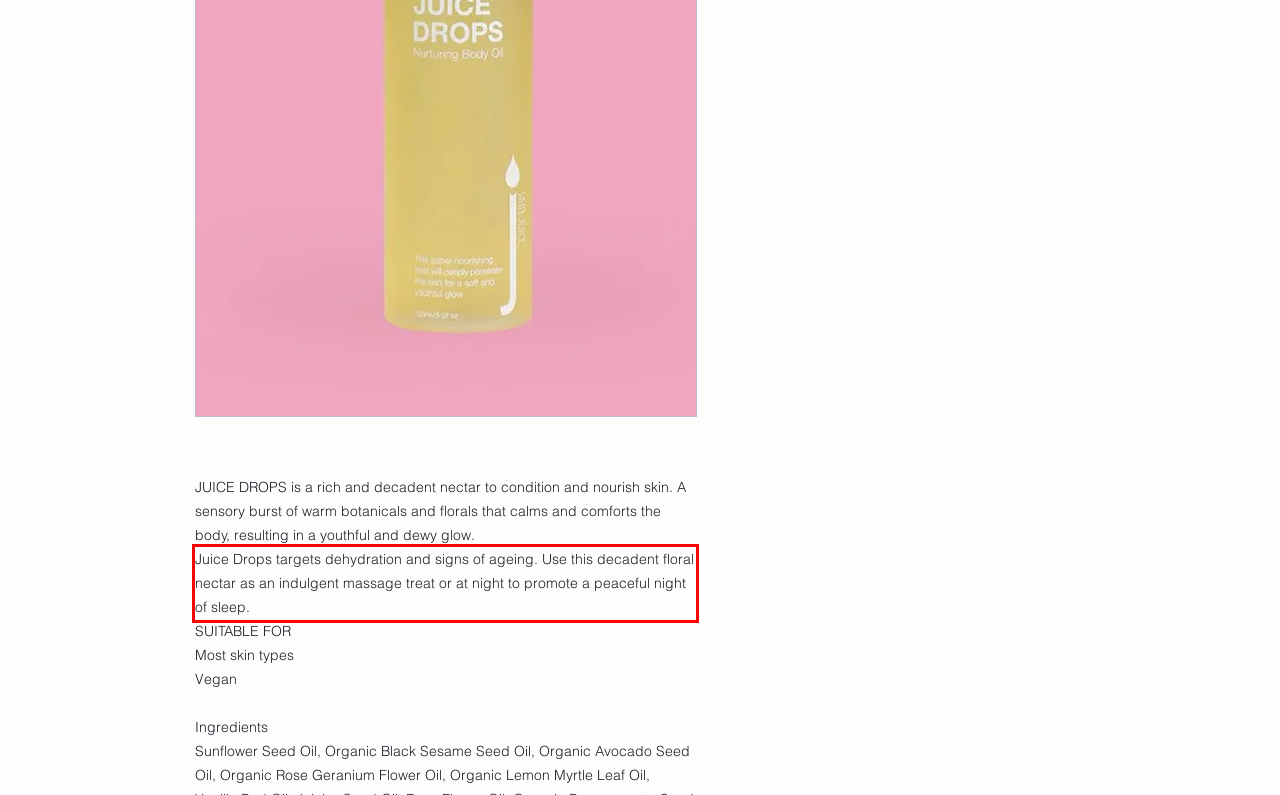View the screenshot of the webpage and identify the UI element surrounded by a red bounding box. Extract the text contained within this red bounding box.

Juice Drops targets dehydration and signs of ageing. Use this decadent floral nectar as an indulgent massage treat or at night to promote a peaceful night of sleep.